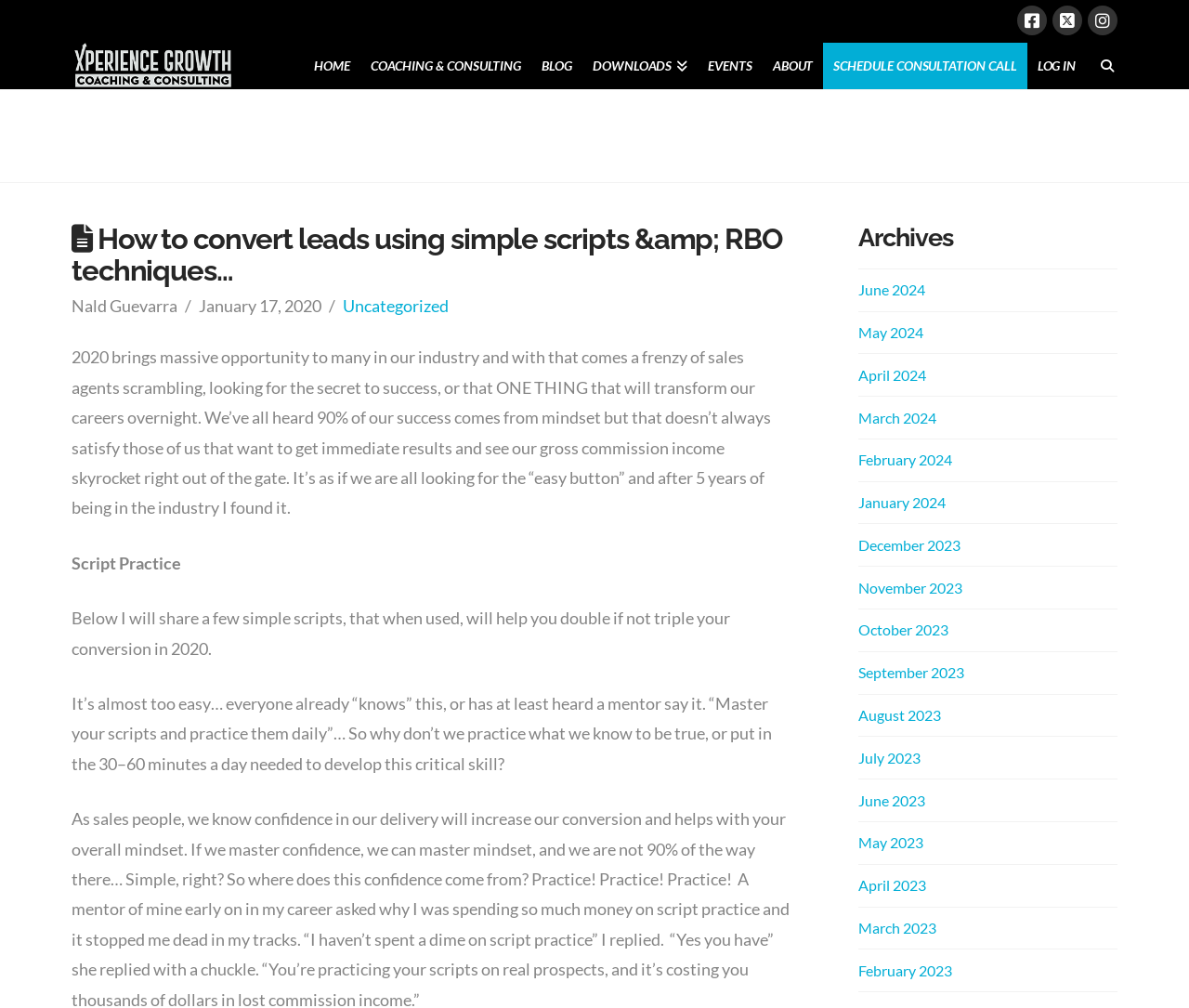Provide a single word or phrase answer to the question: 
What is the time period covered by the archives section?

From January 2020 to February 2024